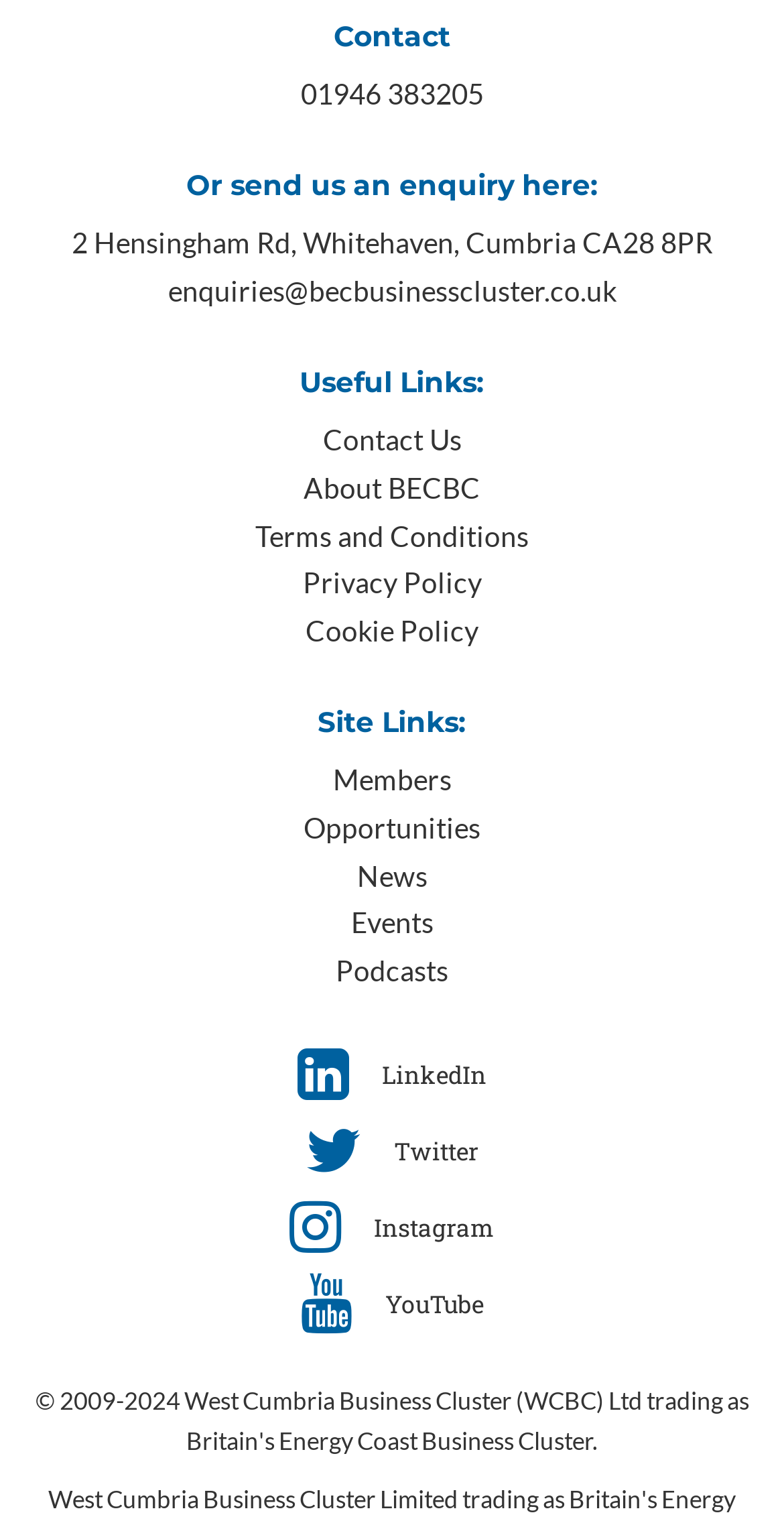Examine the image carefully and respond to the question with a detailed answer: 
What is the email address to send an enquiry?

The email address to send an enquiry can be found in the 'Contact' section, which is a heading on the webpage. Below this heading, there is a link with the text 'enquiries@becbusinesscluster.co.uk', which is the email address to send an enquiry.